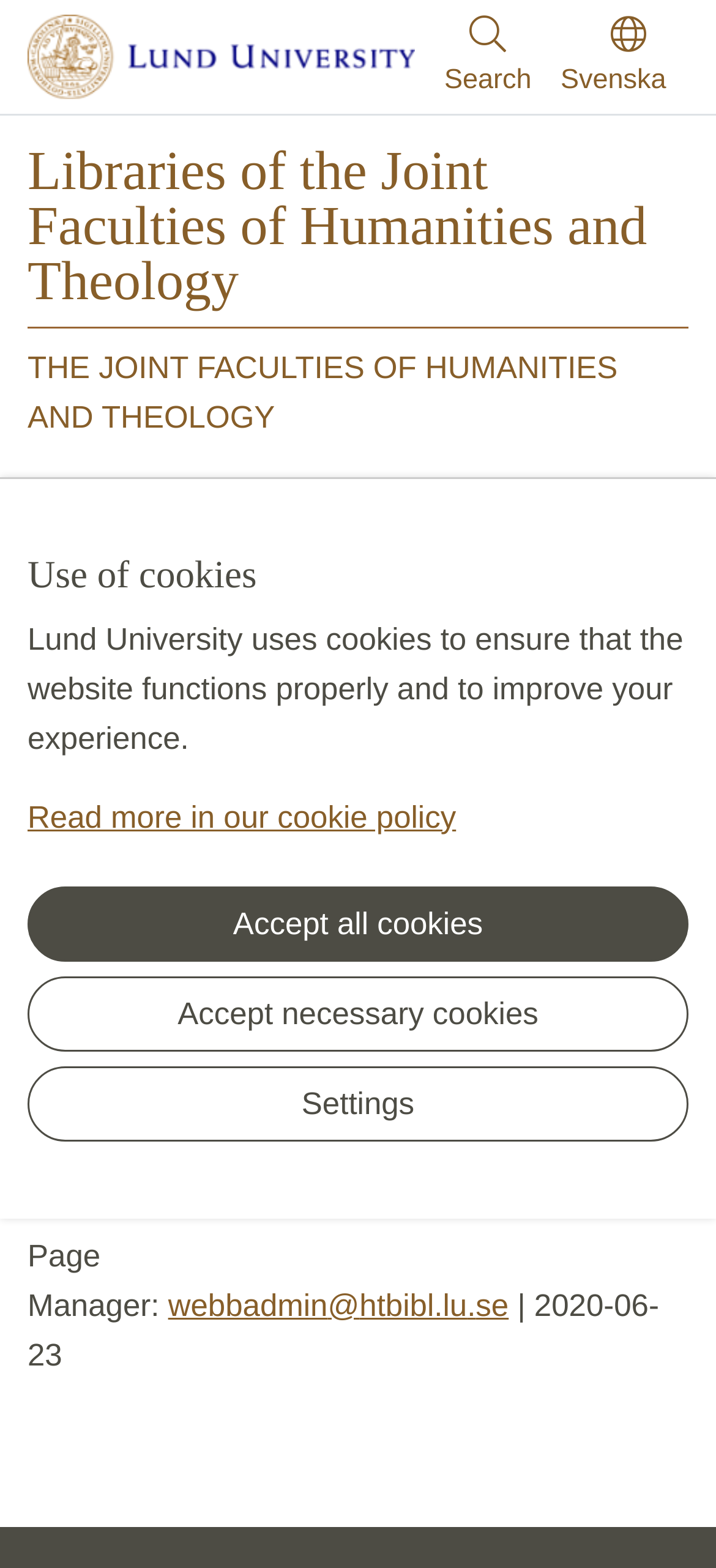What is the purpose of the 'Accept all cookies' button?
Provide a detailed answer to the question using information from the image.

I found the answer by looking at the section about cookies on the webpage. The section explains that the university uses cookies to ensure the website functions properly and to improve the user's experience. The 'Accept all cookies' button is likely used to accept all the cookies used by the website.